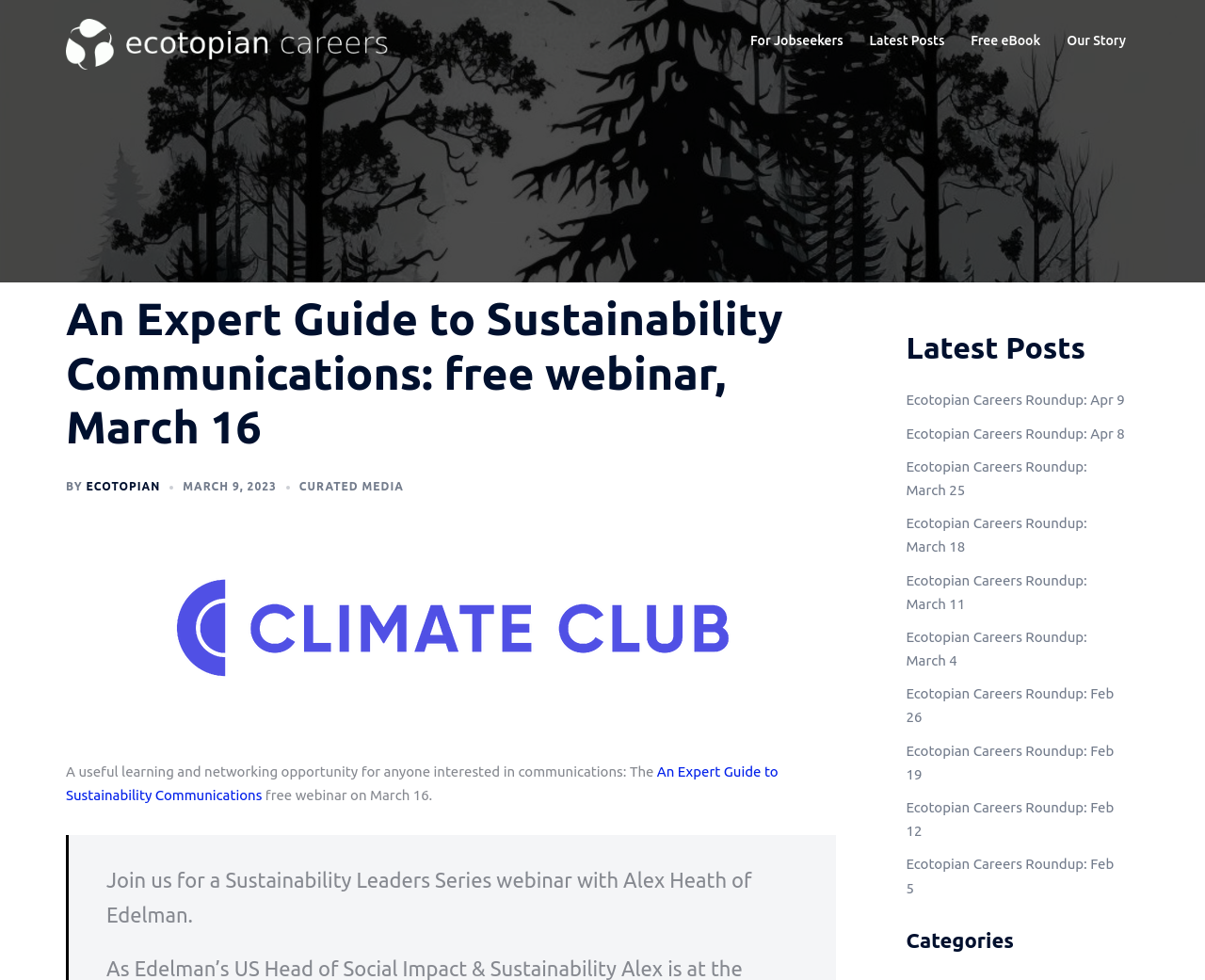Answer the question with a brief word or phrase:
What is the topic of the free webinar?

Sustainability Communications